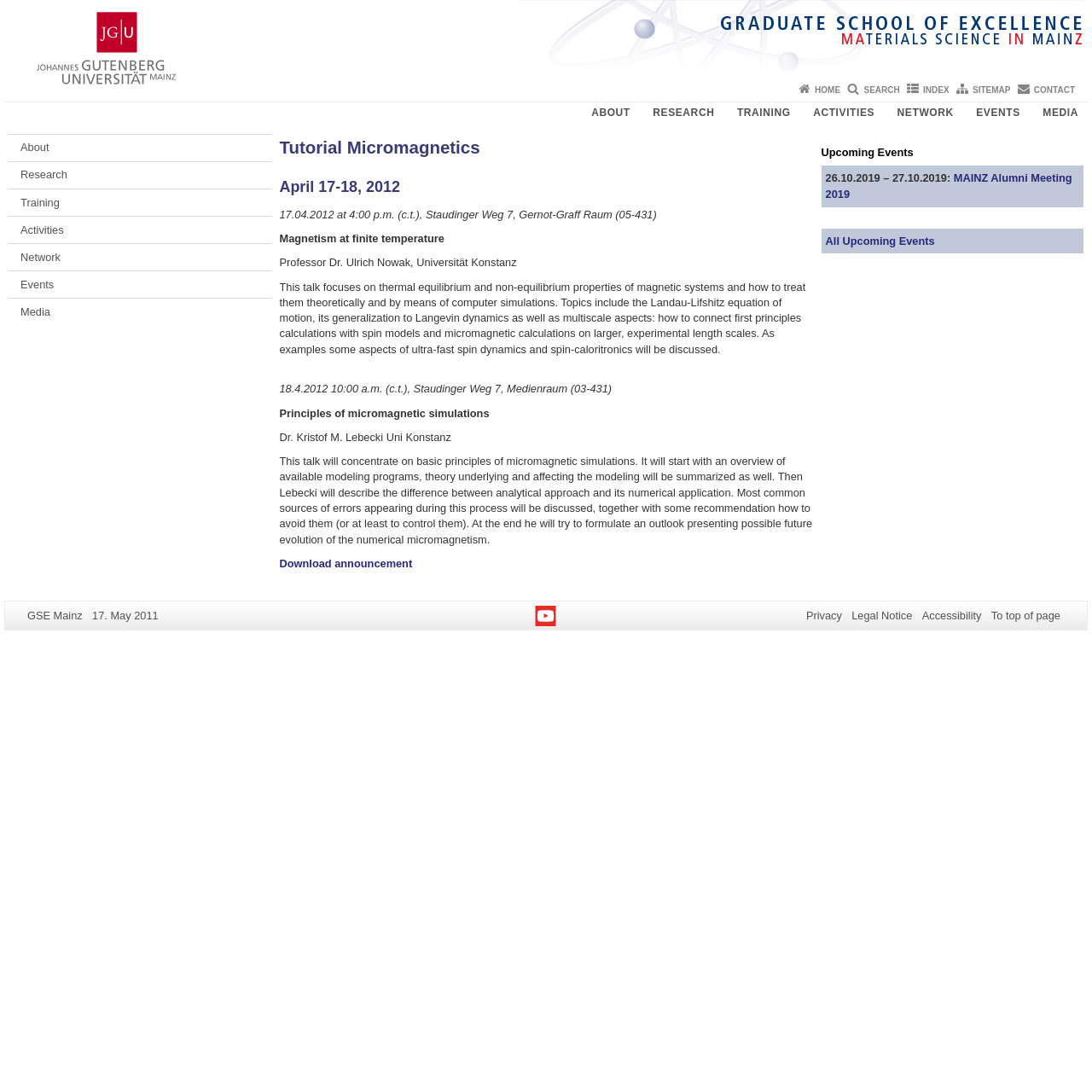Determine the bounding box coordinates for the area that should be clicked to carry out the following instruction: "Click on the Download announcement link".

[0.256, 0.51, 0.378, 0.522]